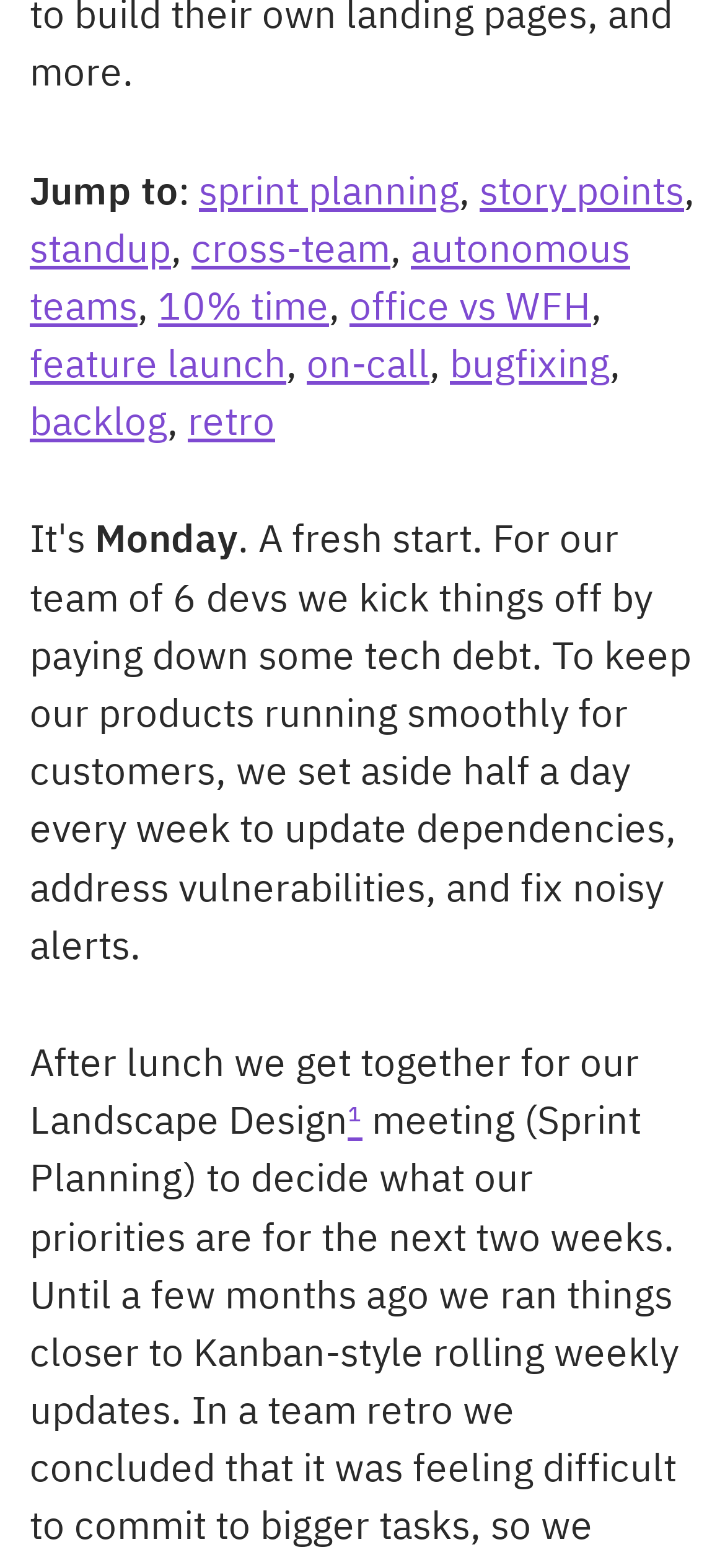Determine the bounding box coordinates of the section I need to click to execute the following instruction: "connect with ECW". Provide the coordinates as four float numbers between 0 and 1, i.e., [left, top, right, bottom].

None